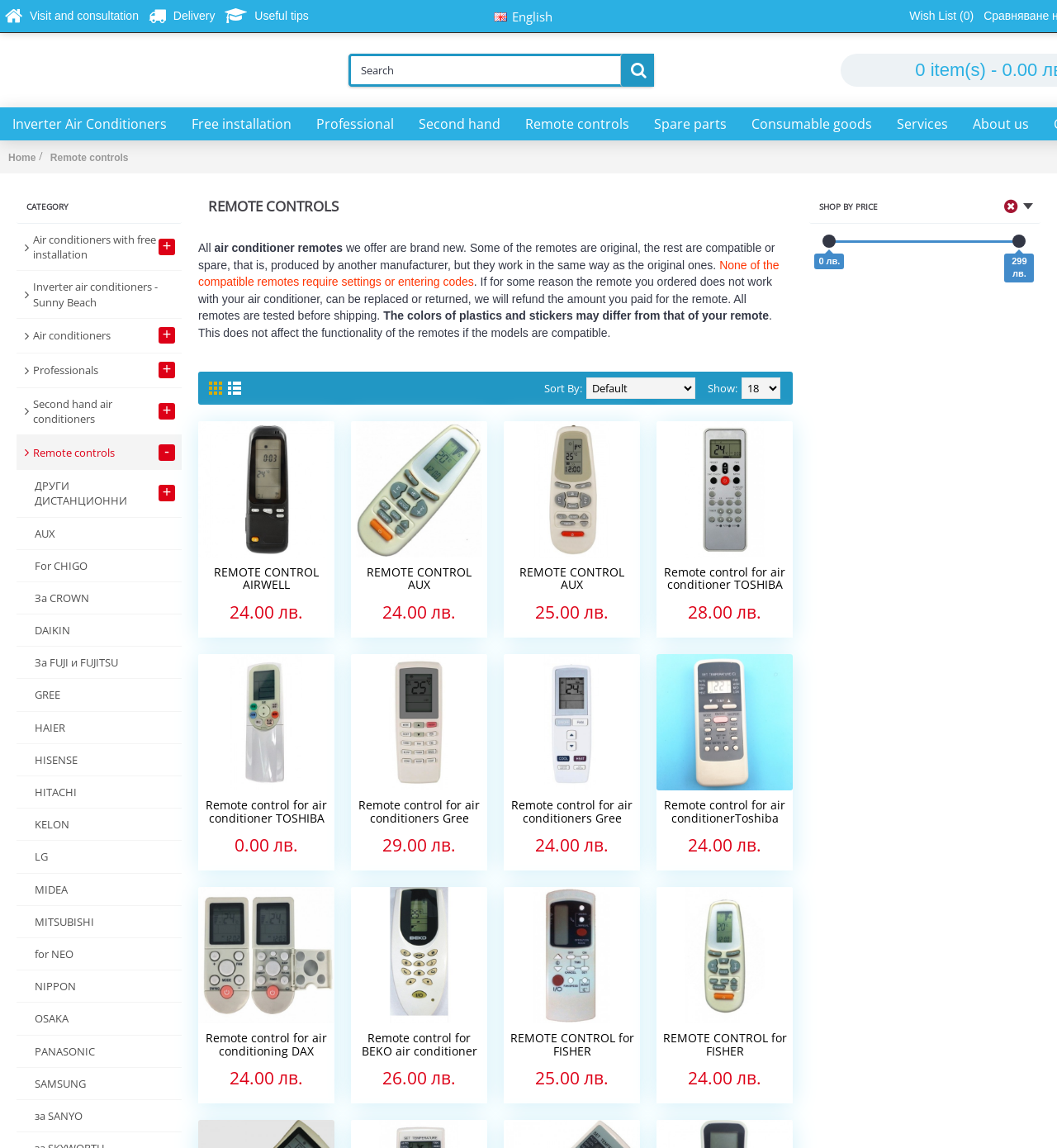Determine the bounding box coordinates of the region I should click to achieve the following instruction: "Search for air conditioner remotes". Ensure the bounding box coordinates are four float numbers between 0 and 1, i.e., [left, top, right, bottom].

[0.33, 0.047, 0.619, 0.076]